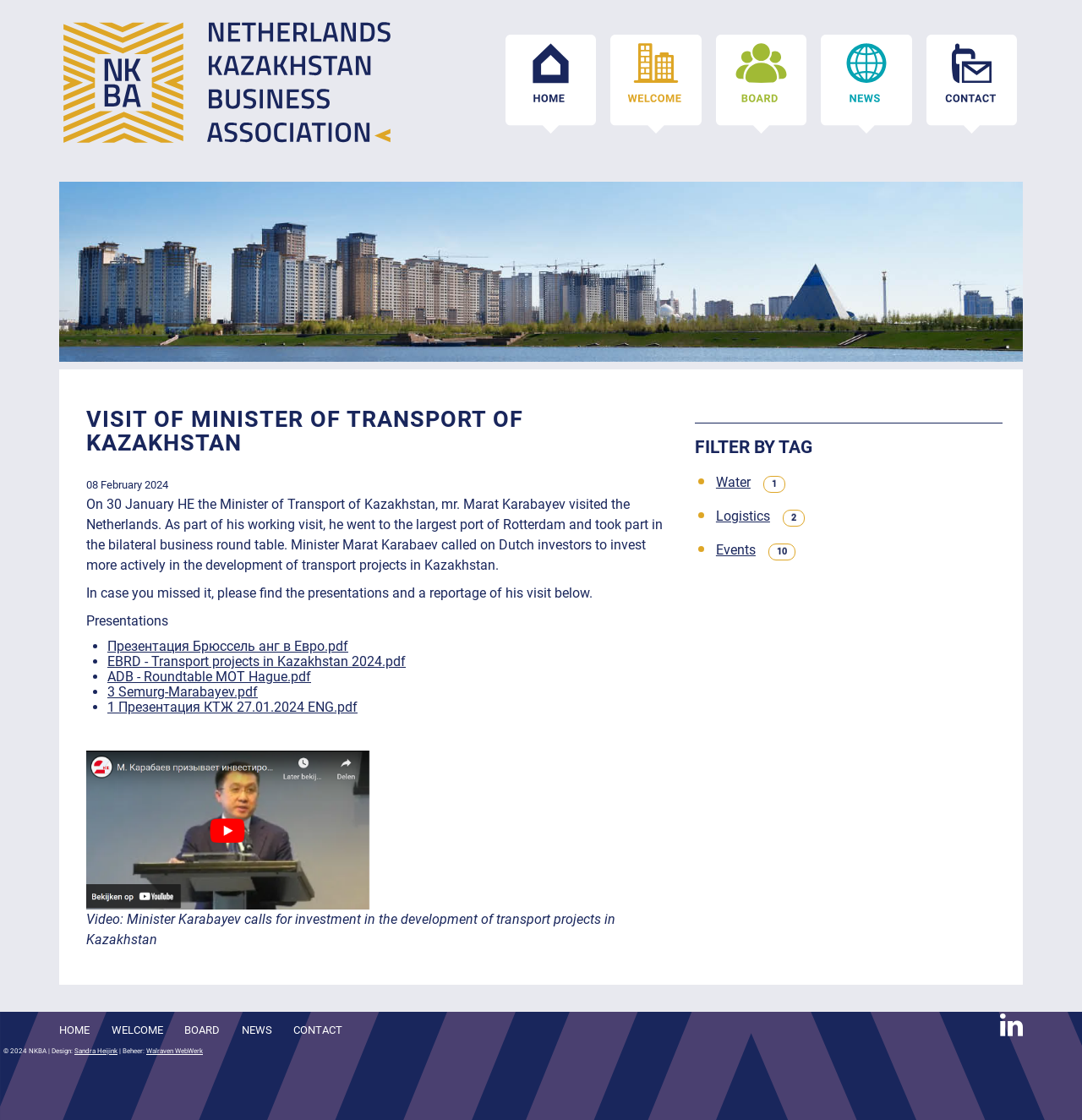Identify the bounding box coordinates of the region that should be clicked to execute the following instruction: "Watch the video of Minister Karabayev".

[0.08, 0.814, 0.569, 0.846]